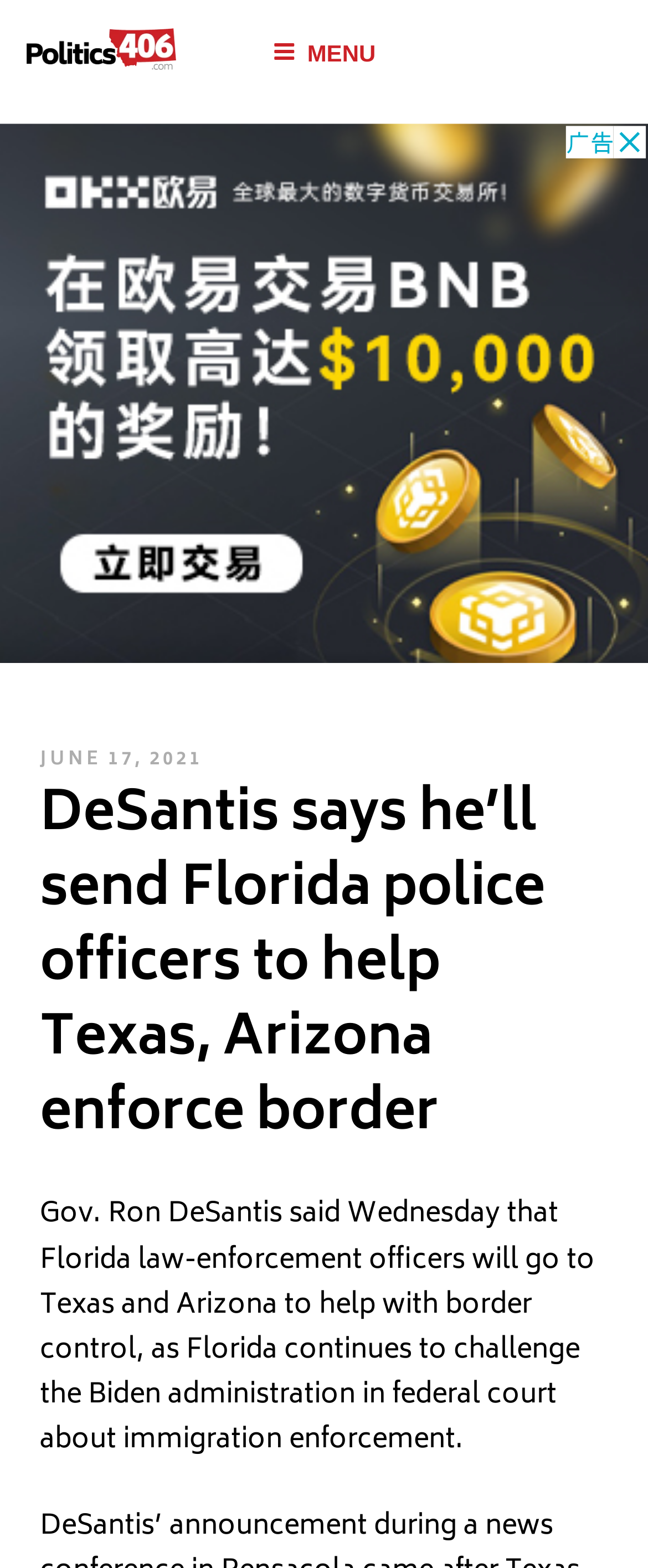What is the purpose of Florida law-enforcement officers?
Can you give a detailed and elaborate answer to the question?

I found the purpose of Florida law-enforcement officers by reading the text 'Gov. Ron DeSantis said Wednesday that Florida law-enforcement officers will go to Texas and Arizona to help with border control...' which is located in the main content of the webpage.